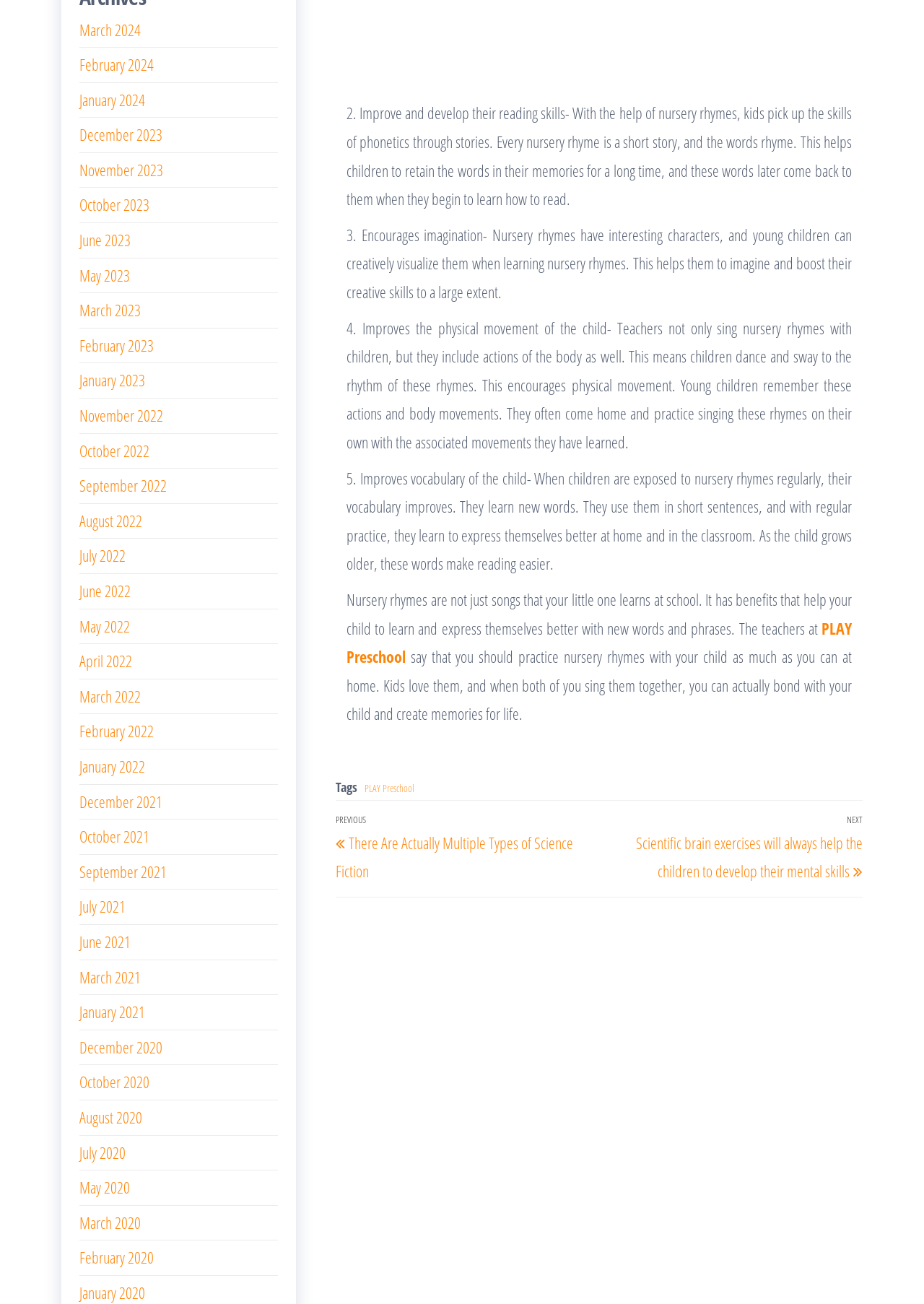Refer to the screenshot and give an in-depth answer to this question: How many months are listed in the webpage's archive?

The webpage's archive lists 34 months, ranging from January 2020 to March 2024, providing a comprehensive list of past posts.